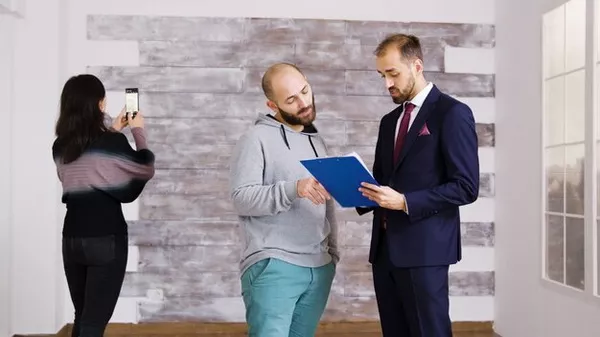Generate an in-depth description of the visual content.

In this image, a professional interaction takes place in a well-lit apartment setting, likely during a real estate viewing or negotiation. On the left, a woman captures the scene with her smartphone, possibly documenting the apartment or the meeting. In the foreground, a man in a grey sweatshirt appears to be discussing details with a well-dressed realtor, who is holding a blue folder and attentively reviewing documents. The setting features a neutral décor and large windows, allowing ample natural light, which contributes to a welcoming atmosphere. This scenario is common in real estate transactions, where brokers often facilitate between potential buyers and property owners to streamline the renting or purchasing process.